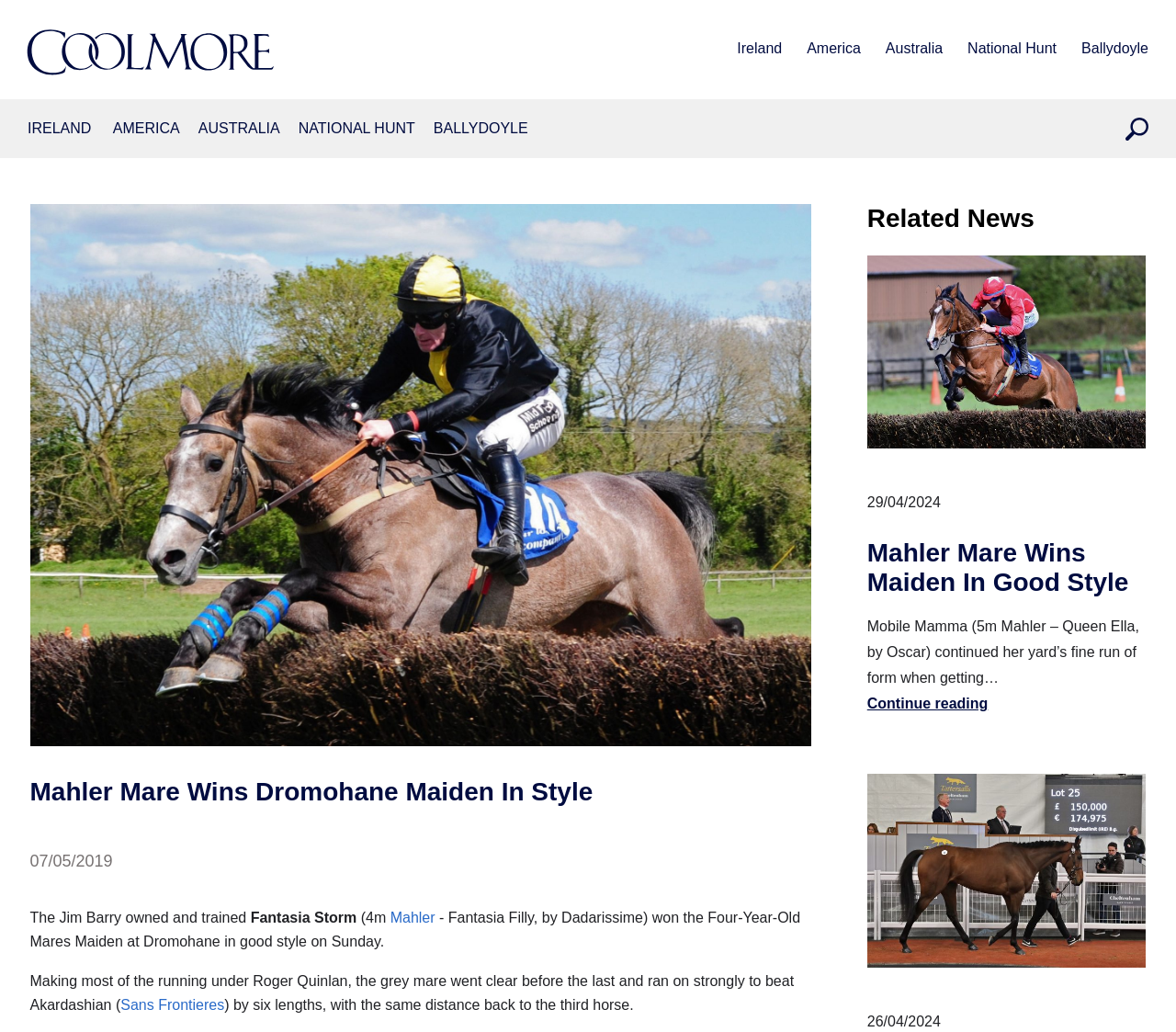Pinpoint the bounding box coordinates of the clickable area needed to execute the instruction: "Search using the icon-mag button". The coordinates should be specified as four float numbers between 0 and 1, i.e., [left, top, right, bottom].

[0.957, 0.114, 0.977, 0.14]